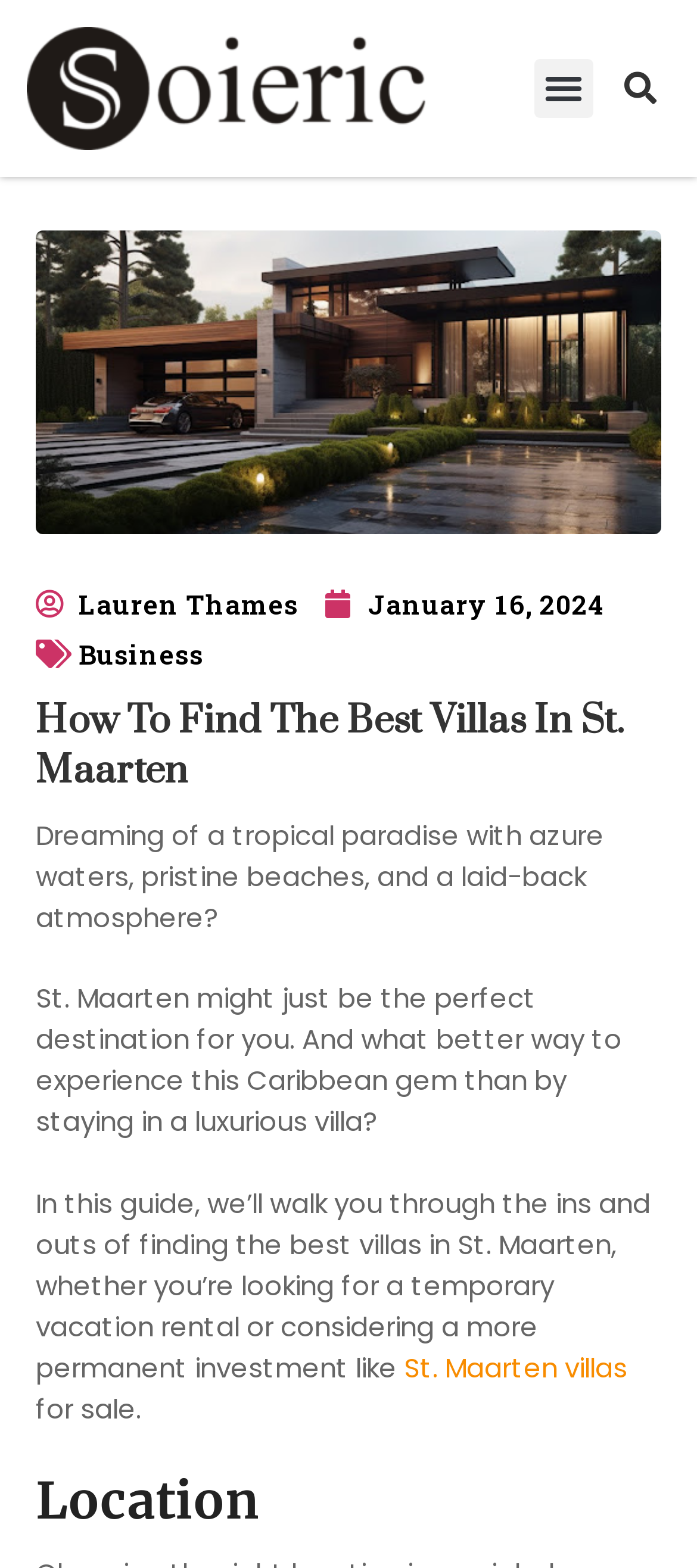Using the element description: "Lauren Thames", determine the bounding box coordinates for the specified UI element. The coordinates should be four float numbers between 0 and 1, [left, top, right, bottom].

[0.051, 0.369, 0.428, 0.401]